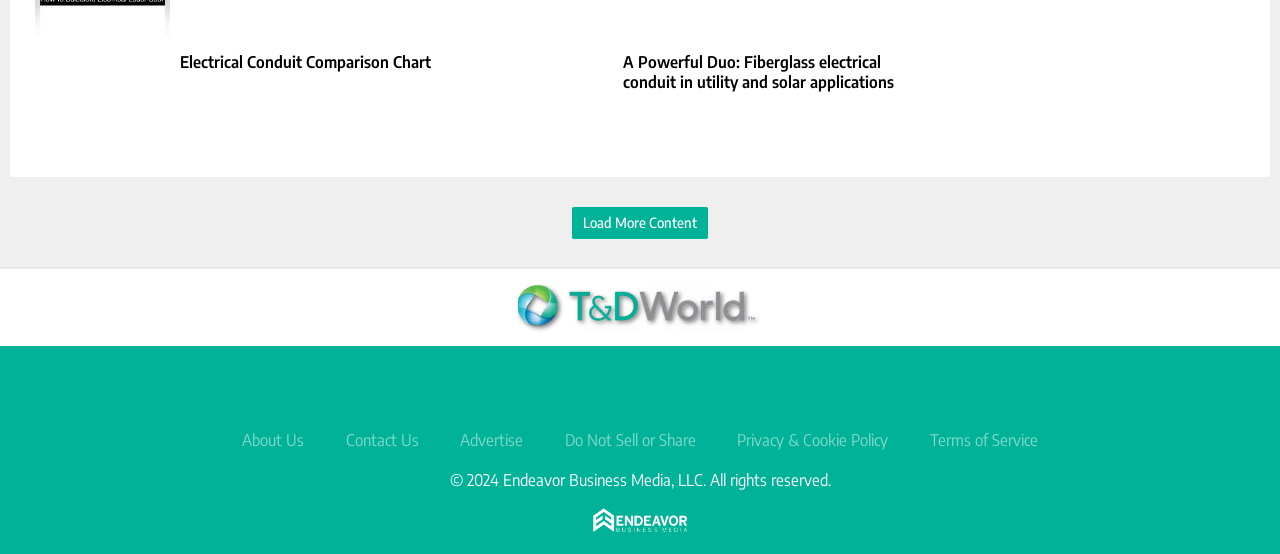Determine the bounding box coordinates of the section I need to click to execute the following instruction: "Read the article 'A Powerful Duo: Fiberglass electrical conduit in utility and solar applications'". Provide the coordinates as four float numbers between 0 and 1, i.e., [left, top, right, bottom].

[0.486, 0.093, 0.707, 0.165]